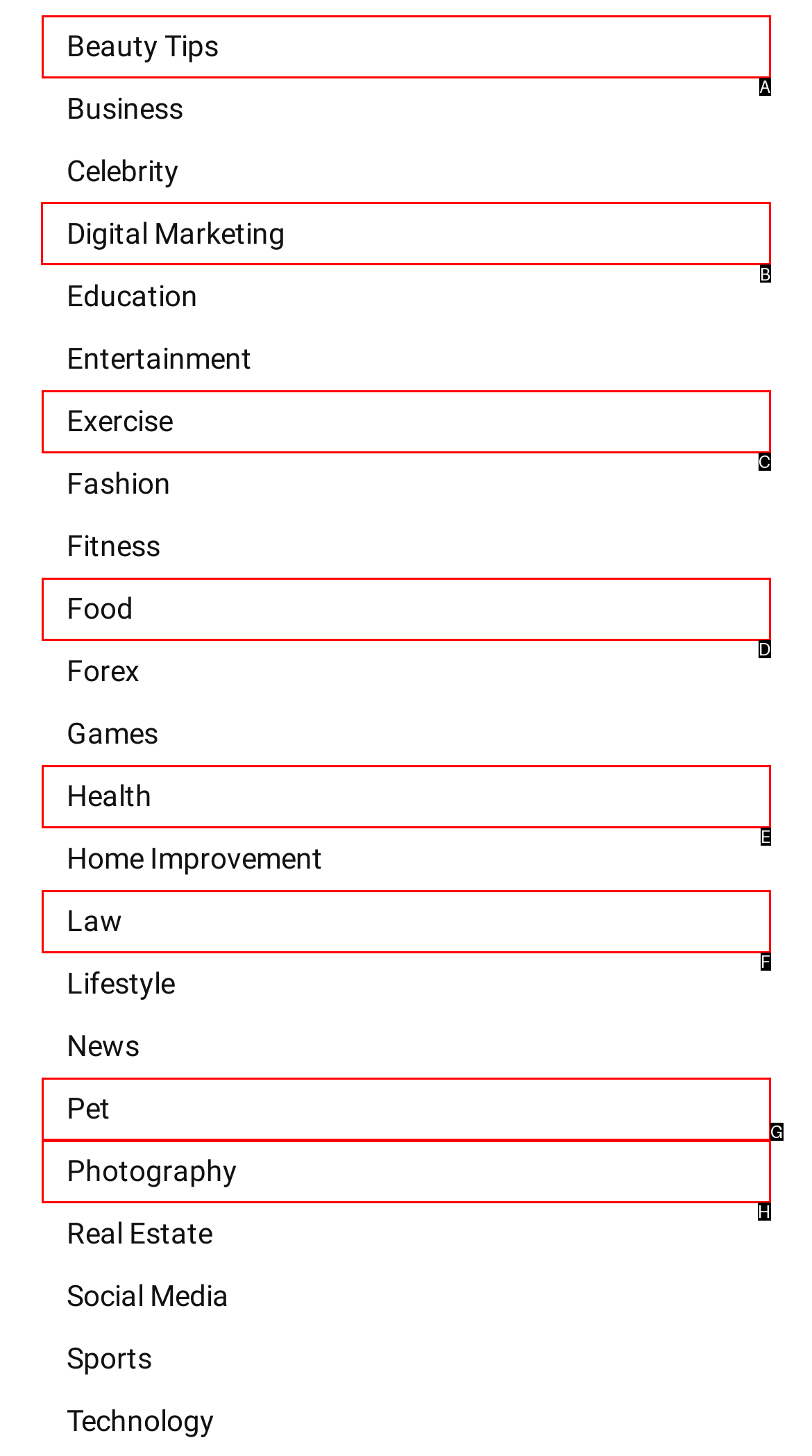Specify the letter of the UI element that should be clicked to achieve the following: Learn about Digital Marketing
Provide the corresponding letter from the choices given.

B